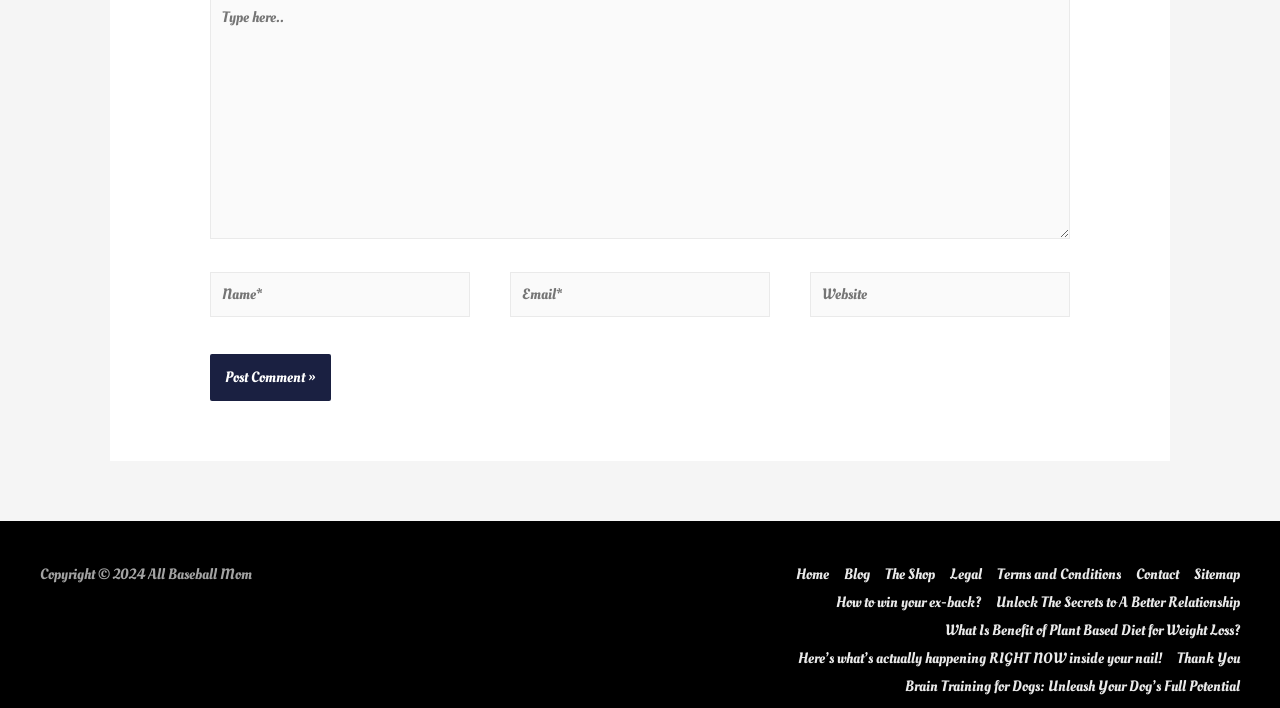Specify the bounding box coordinates (top-left x, top-left y, bottom-right x, bottom-right y) of the UI element in the screenshot that matches this description: How to win your ex-back?

[0.641, 0.837, 0.766, 0.866]